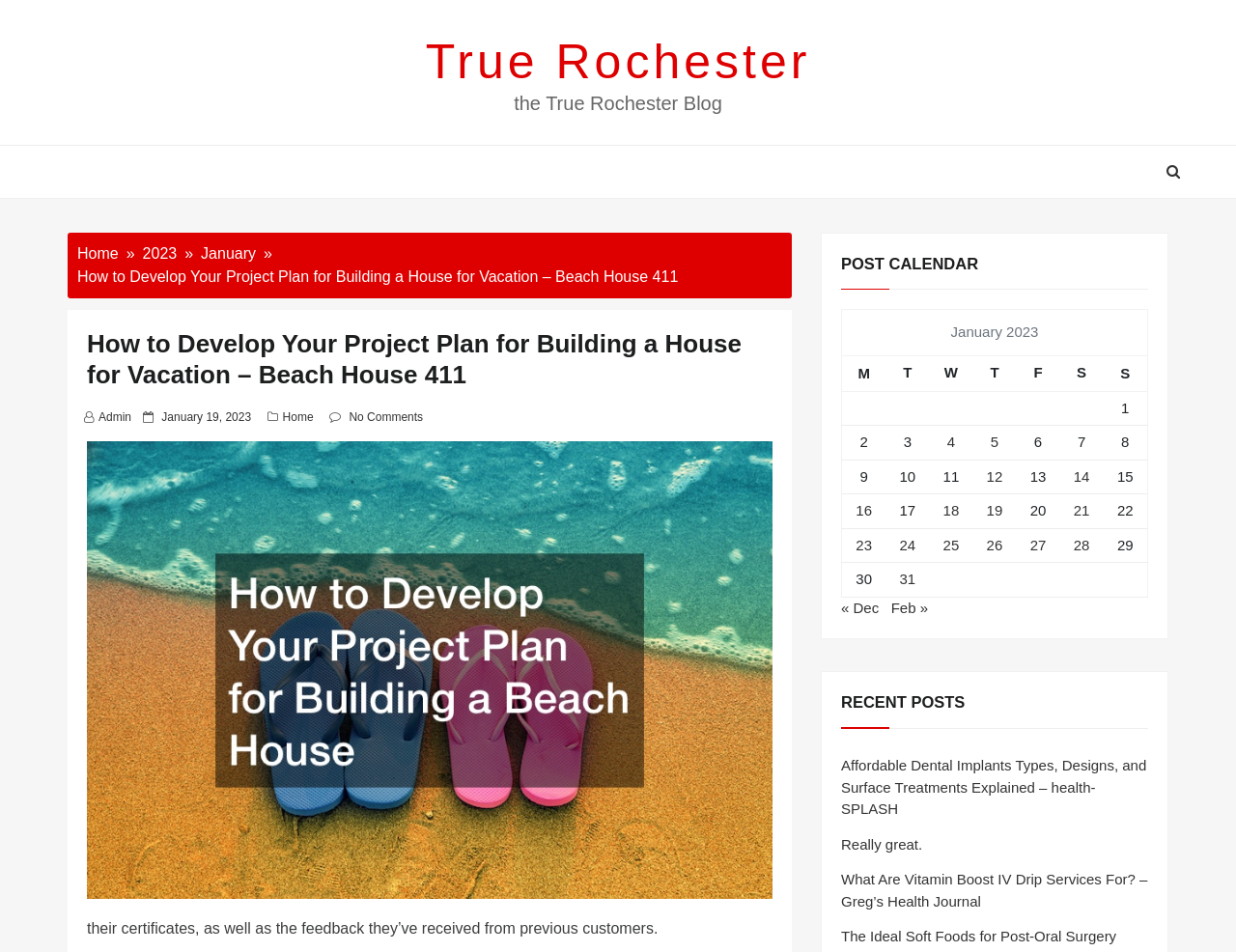What is the name of the blog?
Based on the image, answer the question with as much detail as possible.

The name of the blog can be found in the top-left corner of the webpage, where it says 'True Rochester' in a heading element.